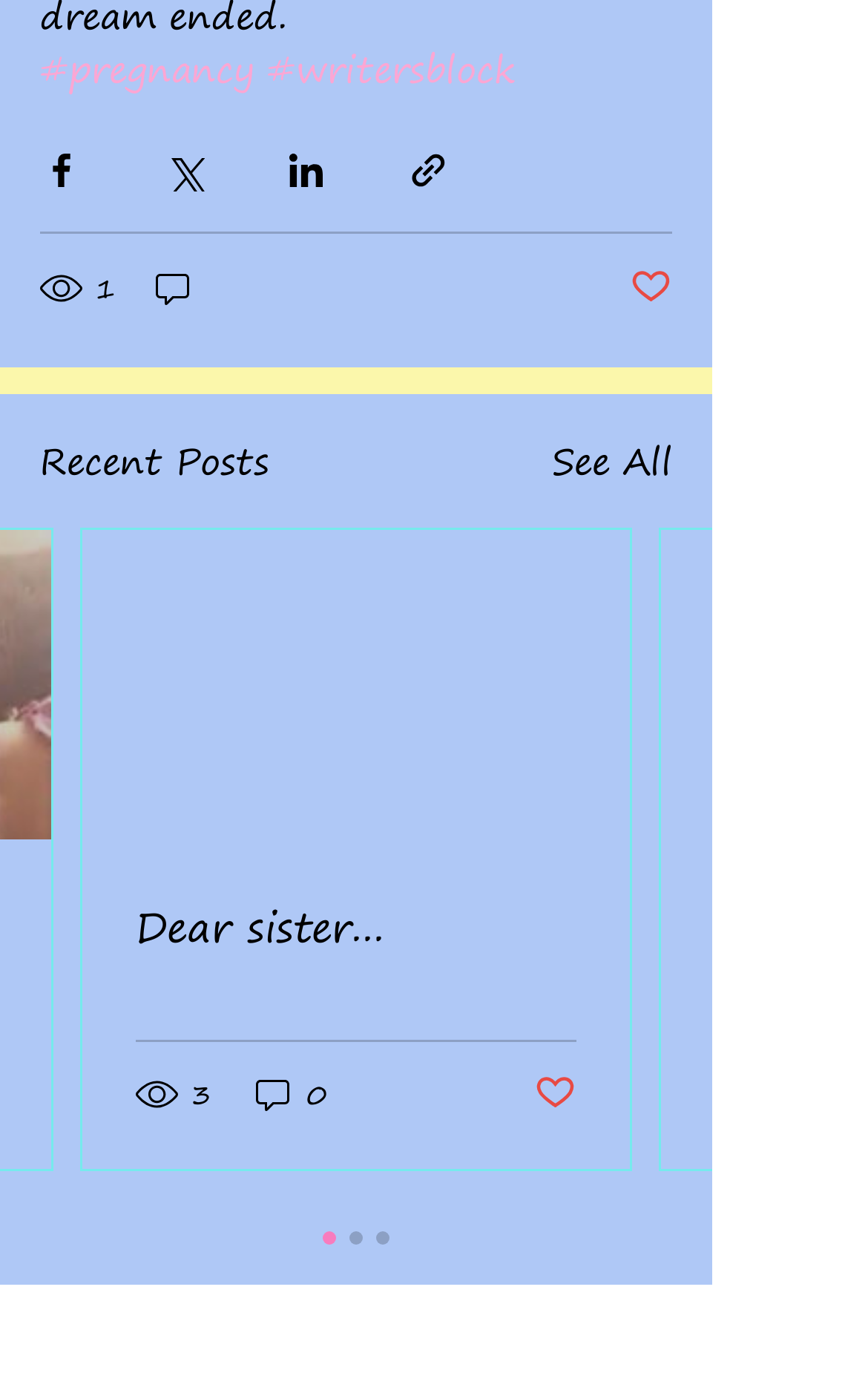Given the webpage screenshot, identify the bounding box of the UI element that matches this description: "Post not marked as liked".

[0.615, 0.766, 0.664, 0.799]